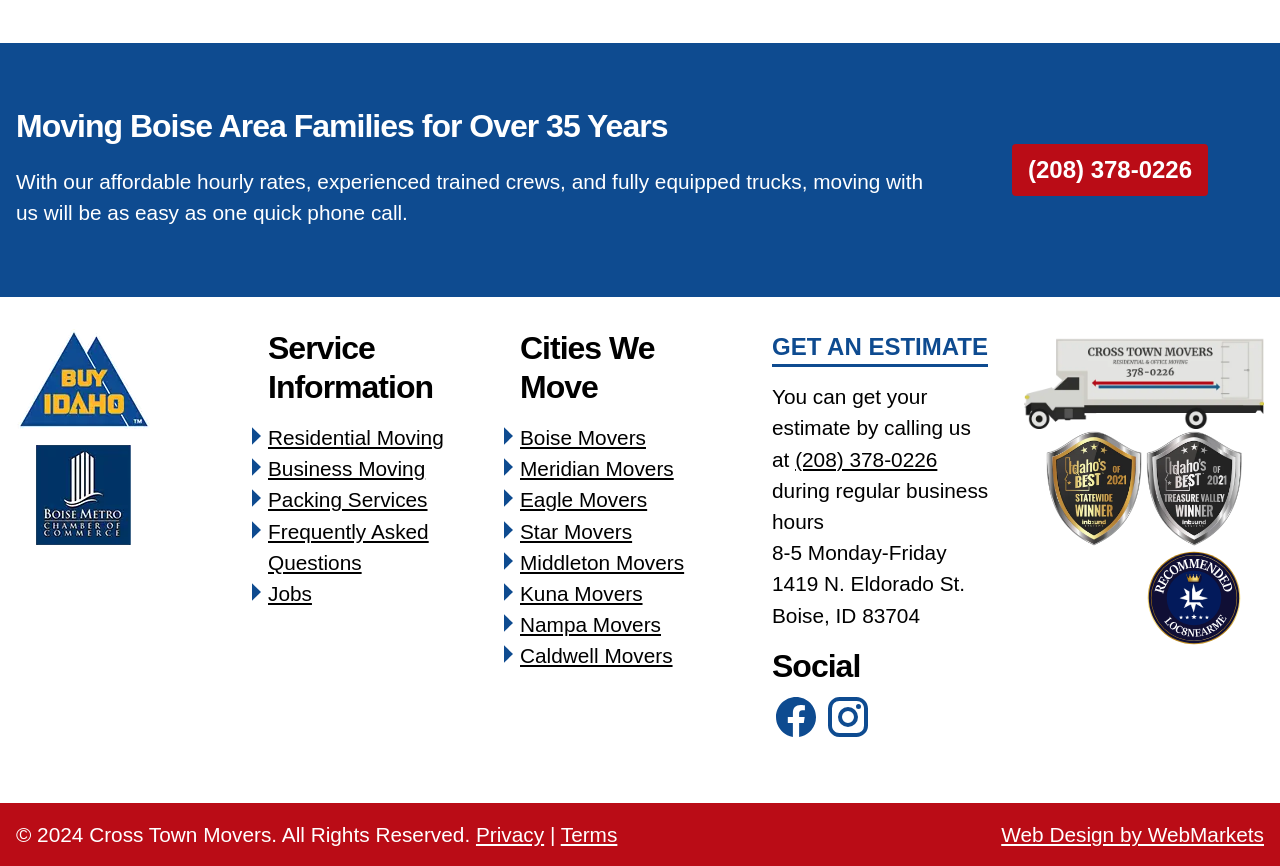Provide the bounding box coordinates for the UI element described in this sentence: "2023 Saskatchewan Music Awards". The coordinates should be four float values between 0 and 1, i.e., [left, top, right, bottom].

None